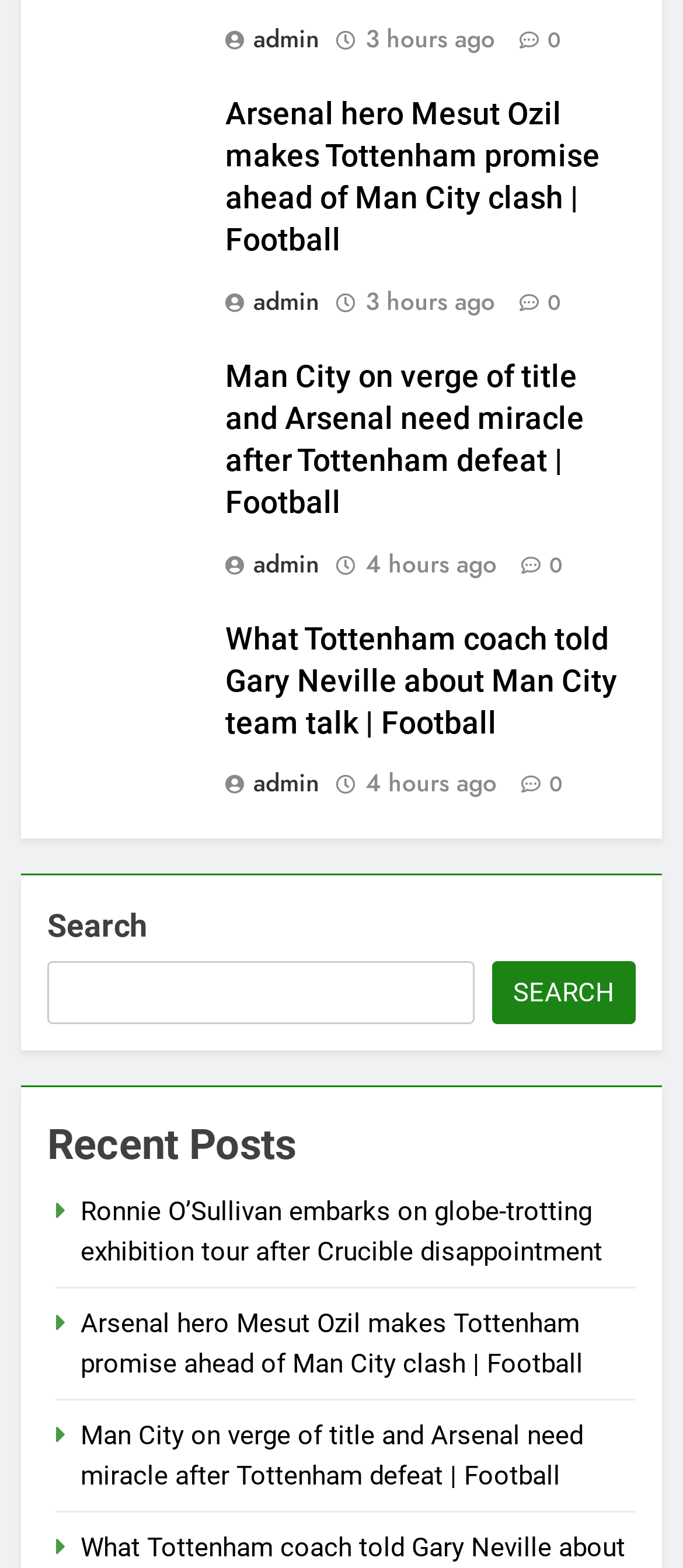Identify the bounding box coordinates for the element that needs to be clicked to fulfill this instruction: "View floor talk and morning tea details". Provide the coordinates in the format of four float numbers between 0 and 1: [left, top, right, bottom].

None